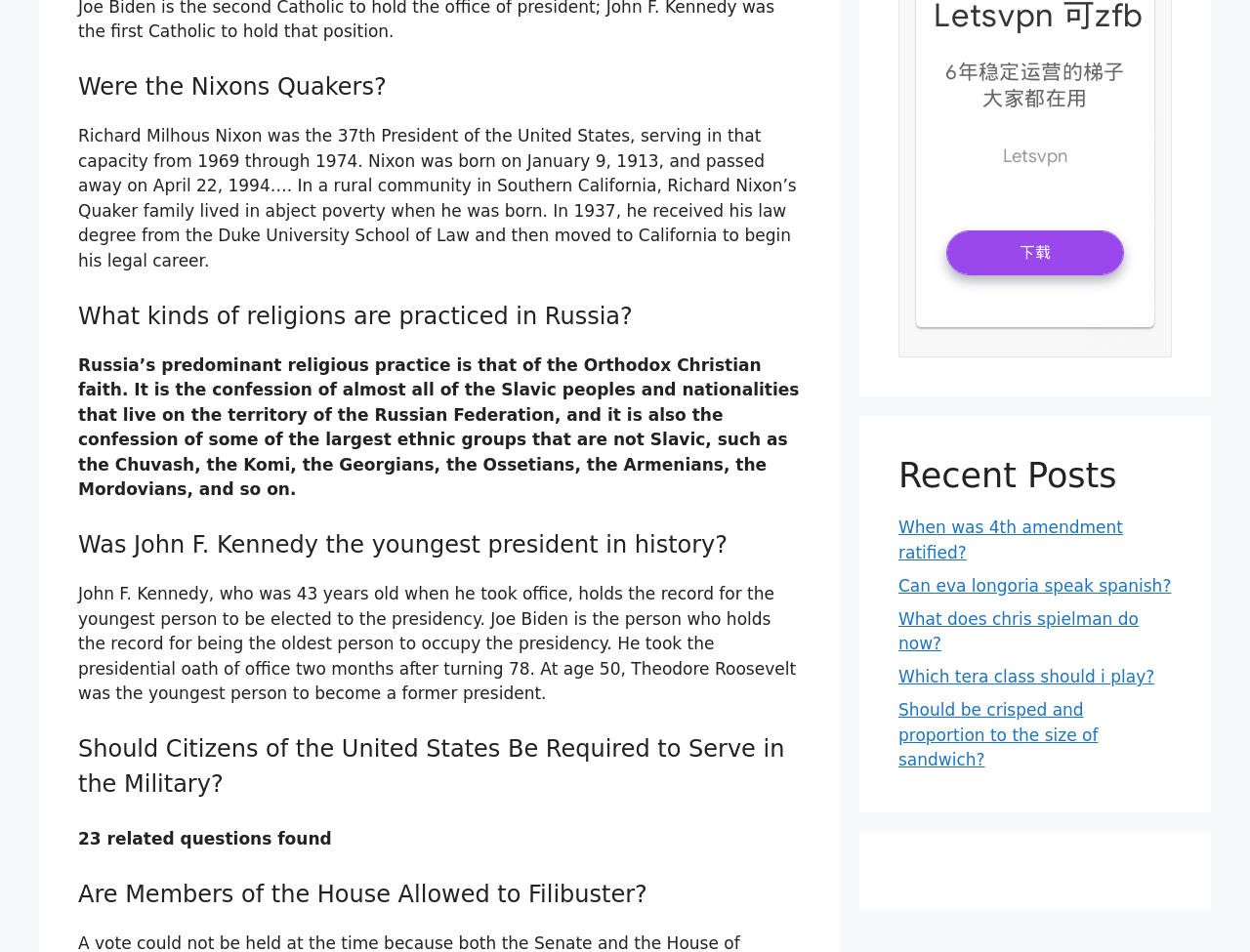Locate the UI element described by Can eva longoria speak spanish? and provide its bounding box coordinates. Use the format (top-left x, top-left y, bottom-right x, bottom-right y) with all values as floating point numbers between 0 and 1.

[0.719, 0.605, 0.937, 0.625]